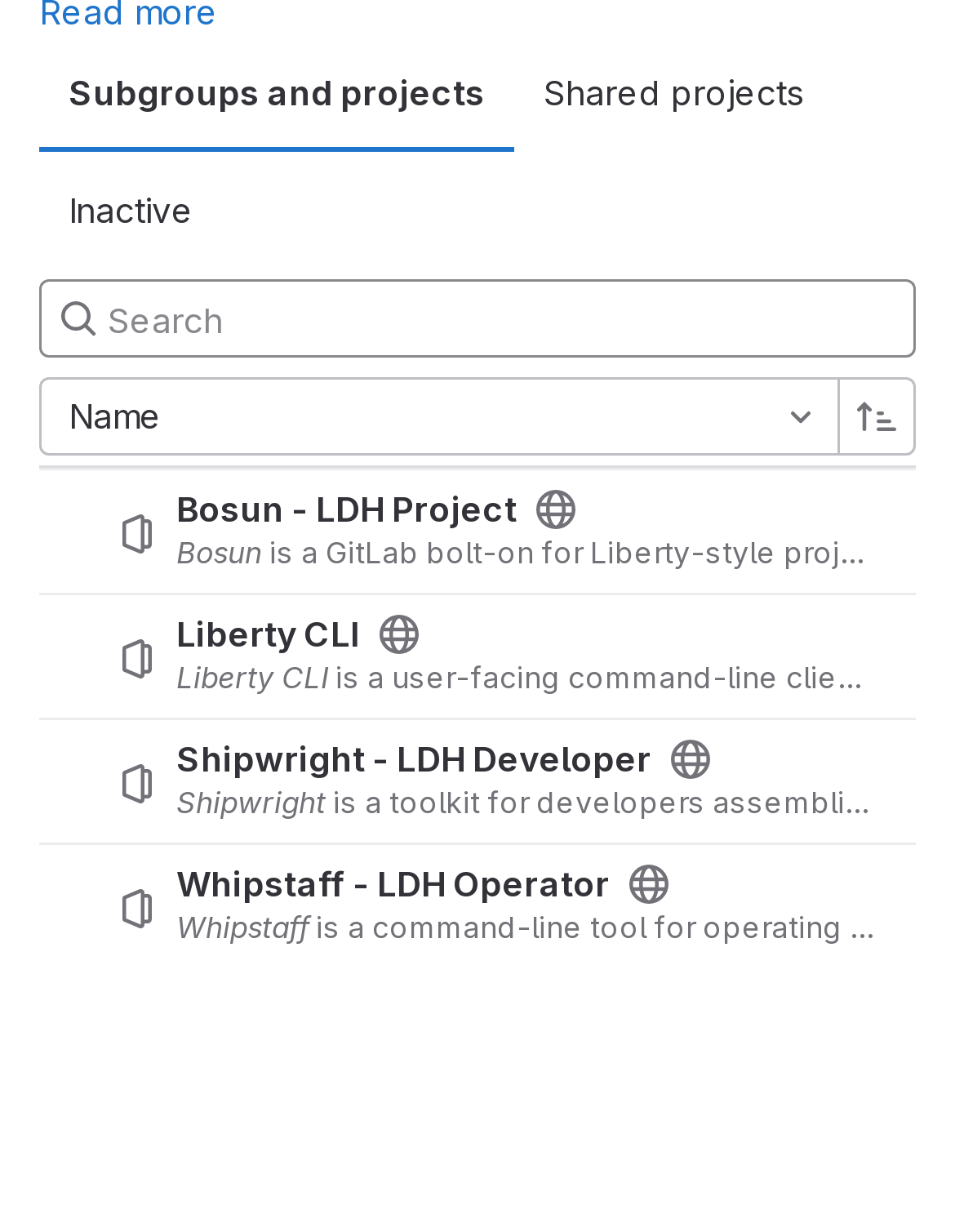Determine the bounding box of the UI element mentioned here: "Subgroups and projects". The coordinates must be in the format [left, top, right, bottom] with values ranging from 0 to 1.

[0.041, 0.028, 0.538, 0.123]